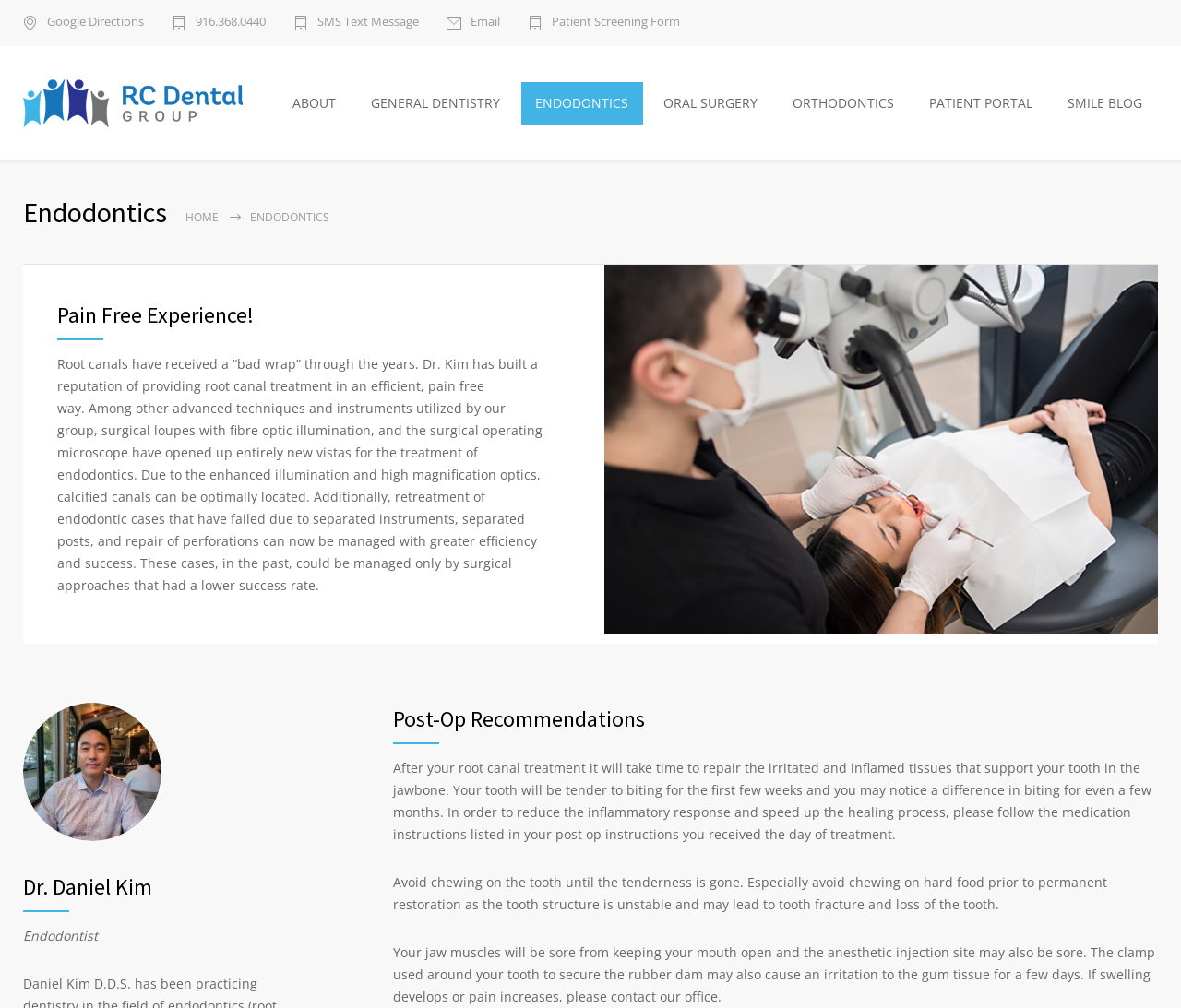Please determine the bounding box coordinates for the element with the description: "My Account".

None